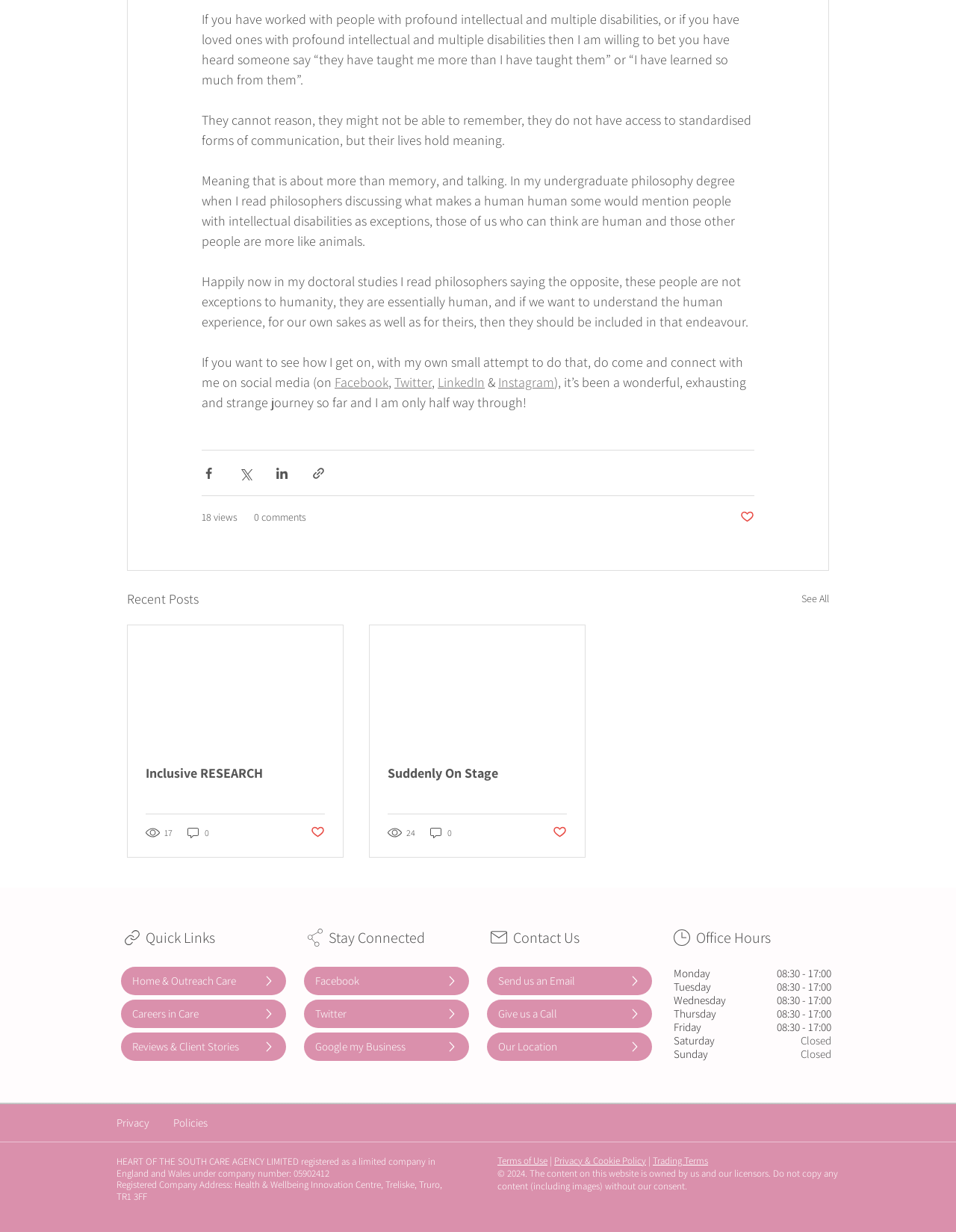Could you find the bounding box coordinates of the clickable area to complete this instruction: "Click the Facebook link"?

[0.35, 0.303, 0.406, 0.317]